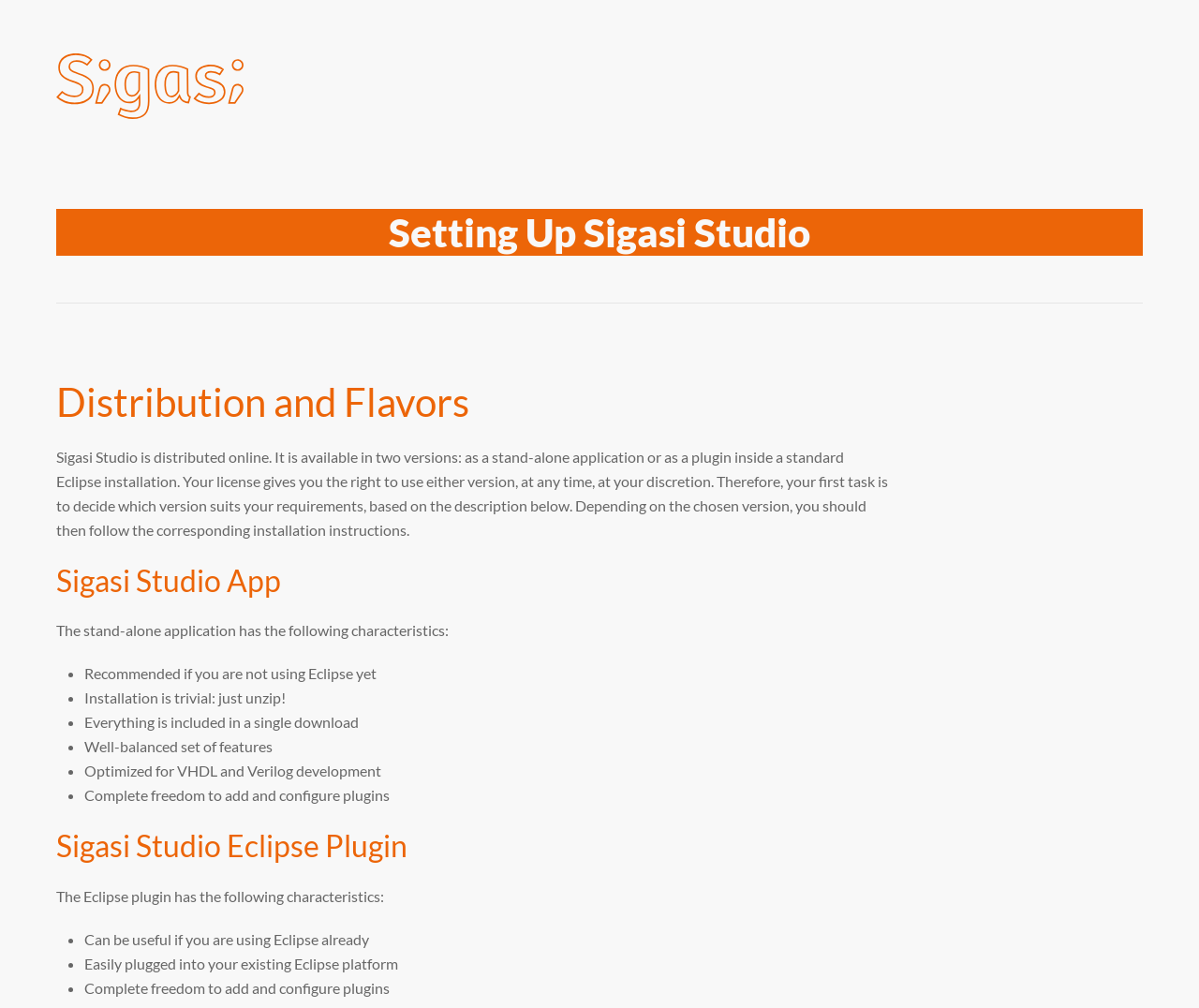Find the bounding box coordinates for the area that should be clicked to accomplish the instruction: "Download Eclipse from the given link".

[0.206, 0.43, 0.257, 0.448]